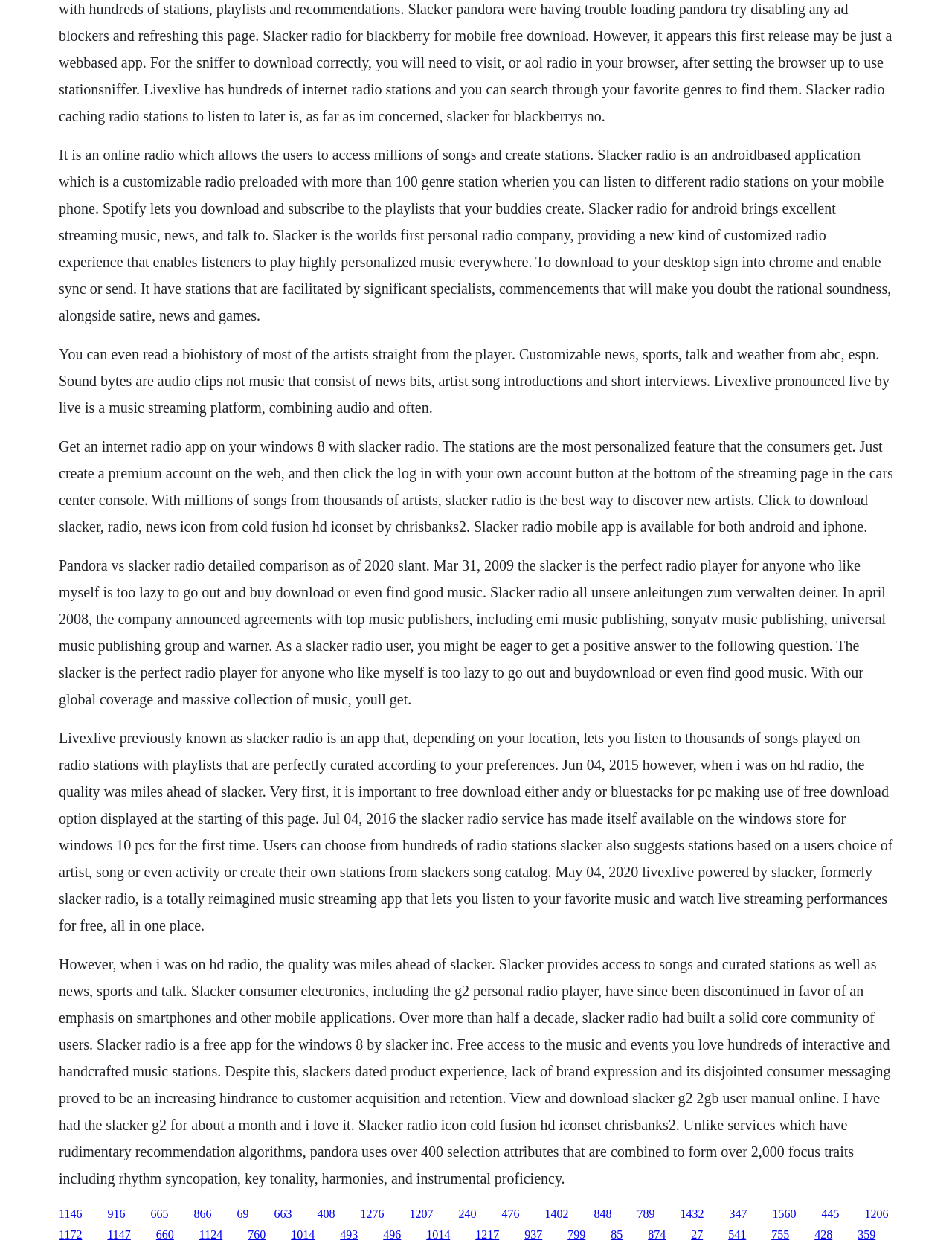Locate the bounding box coordinates of the region to be clicked to comply with the following instruction: "Send a message". The coordinates must be four float numbers between 0 and 1, in the form [left, top, right, bottom].

None